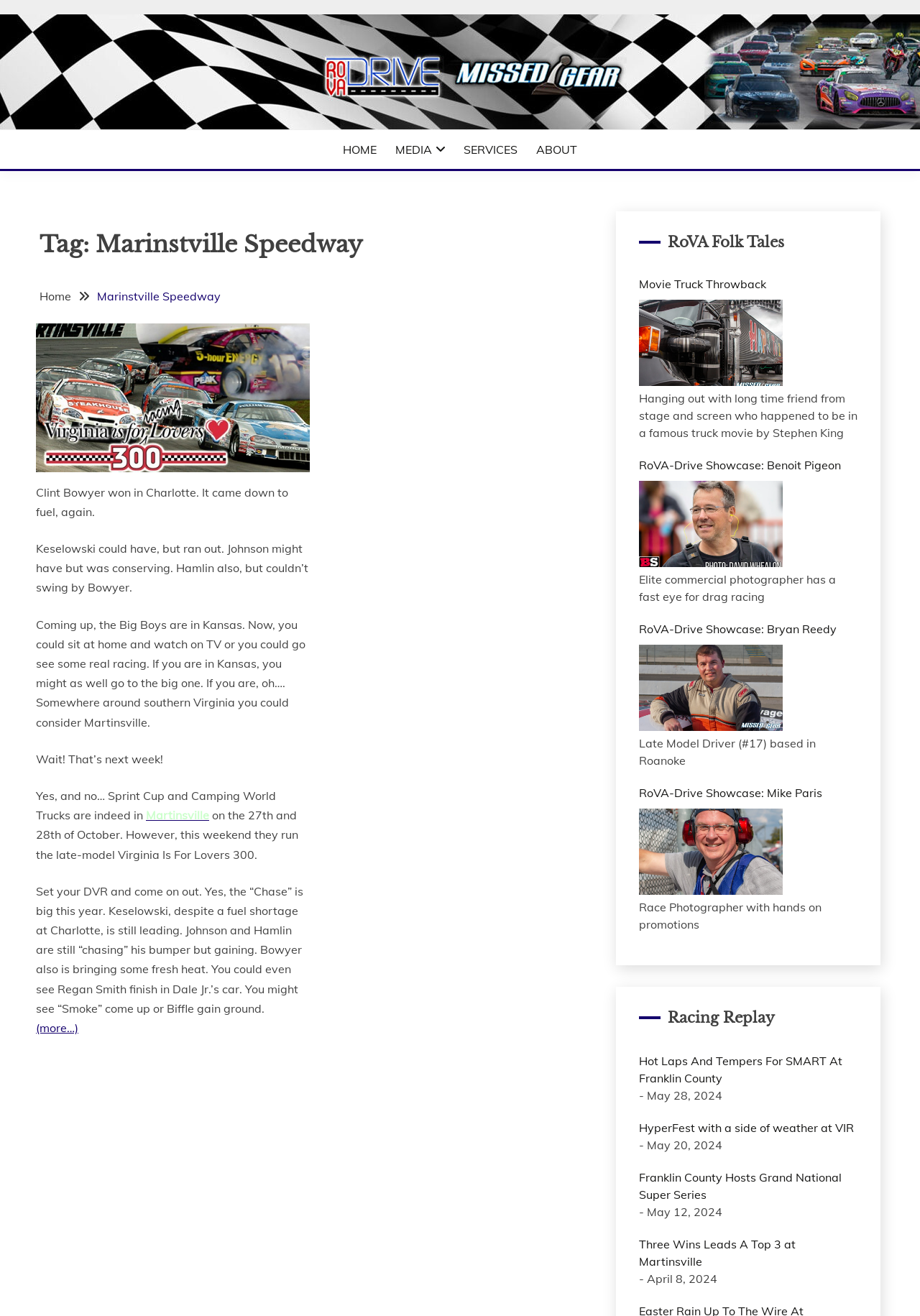Provide the bounding box coordinates for the UI element that is described as: "(more…)".

[0.039, 0.776, 0.085, 0.786]